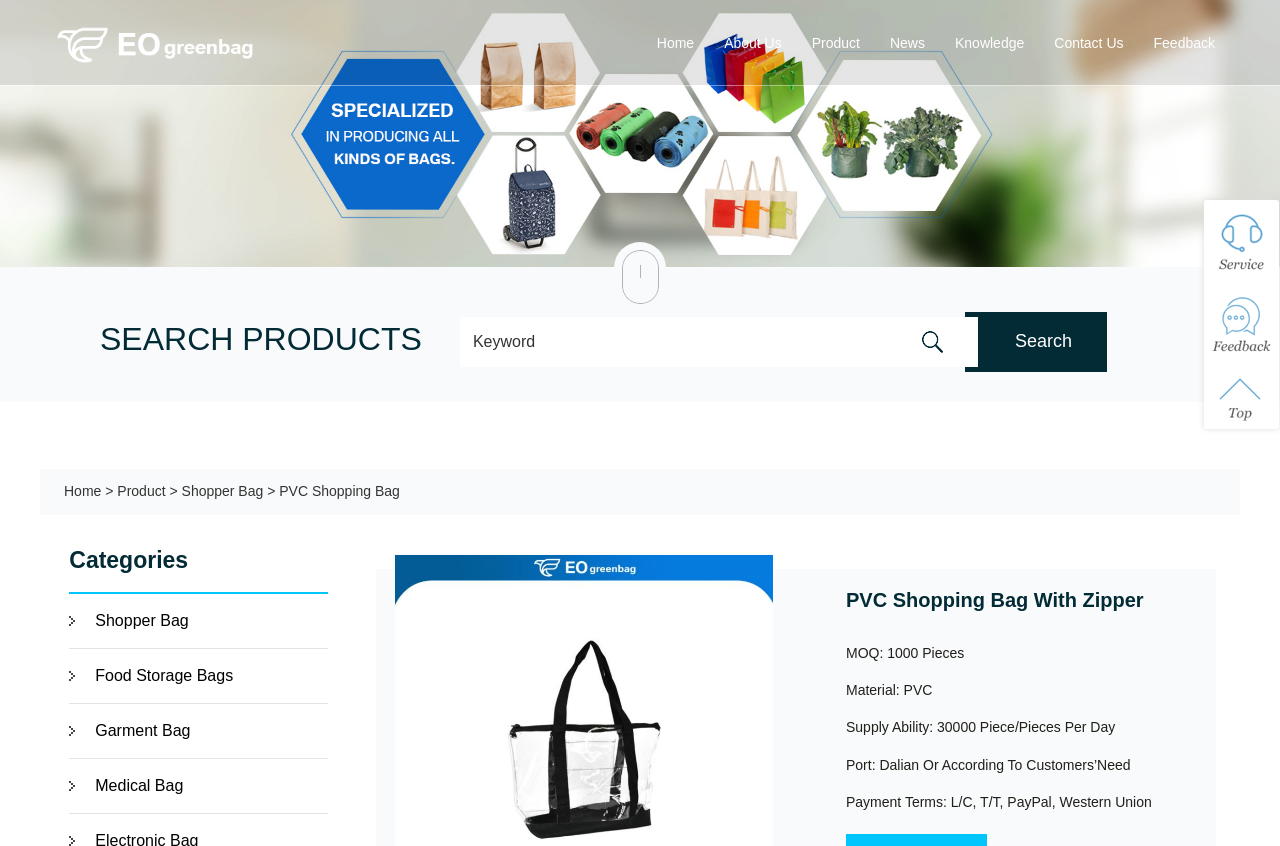Please identify the bounding box coordinates of the area I need to click to accomplish the following instruction: "View 'PVC Shopping Bag With Zipper' category".

[0.661, 0.696, 0.95, 0.723]